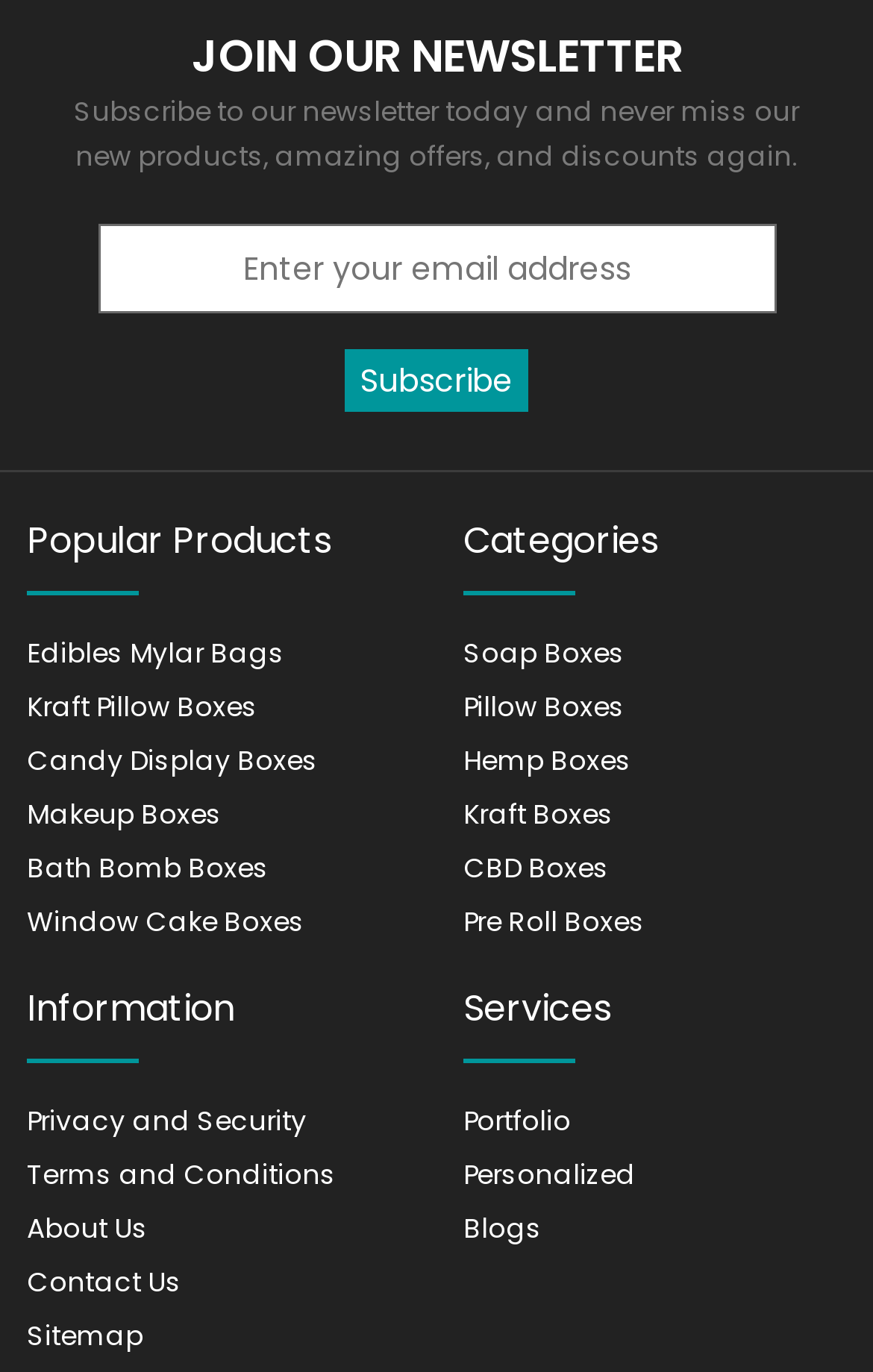Show the bounding box coordinates of the element that should be clicked to complete the task: "Subscribe to the newsletter".

[0.395, 0.255, 0.605, 0.301]